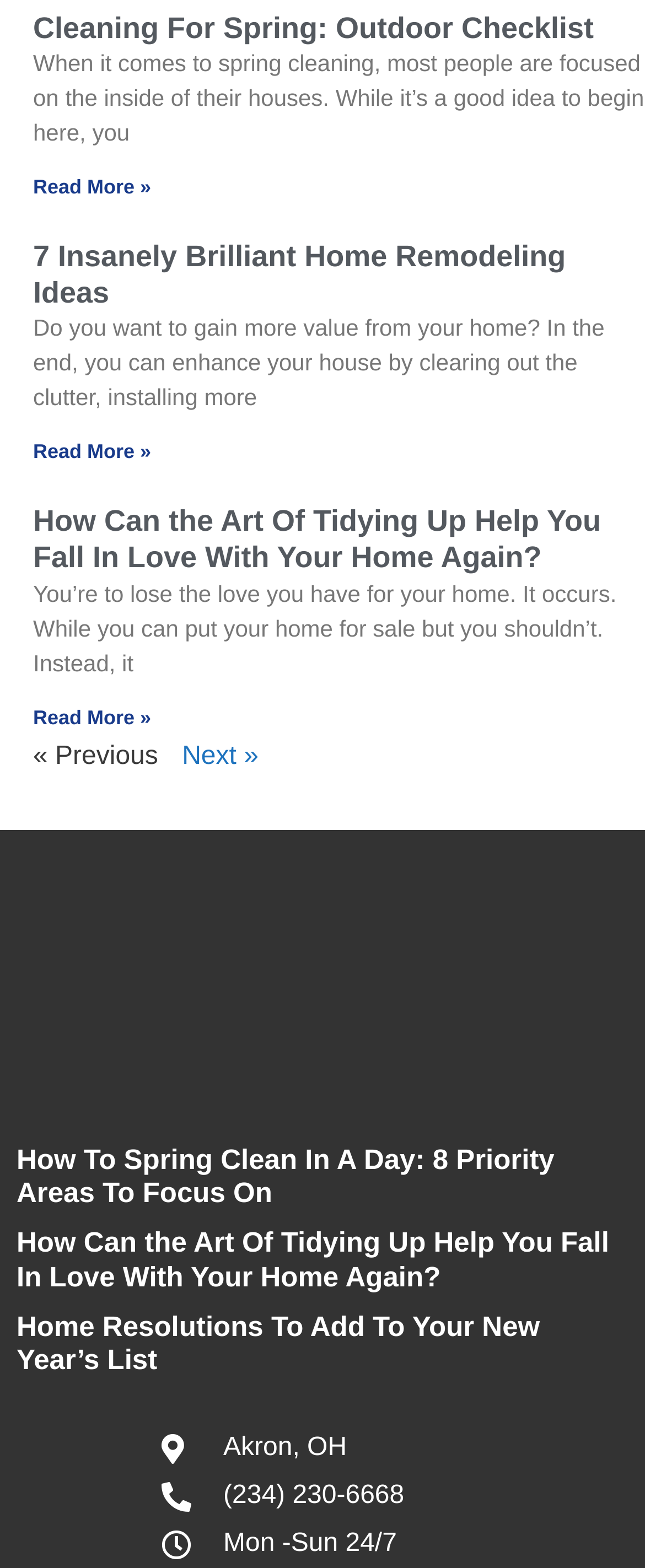Provide your answer in a single word or phrase: 
What is the location listed at the bottom of the webpage?

Akron, OH